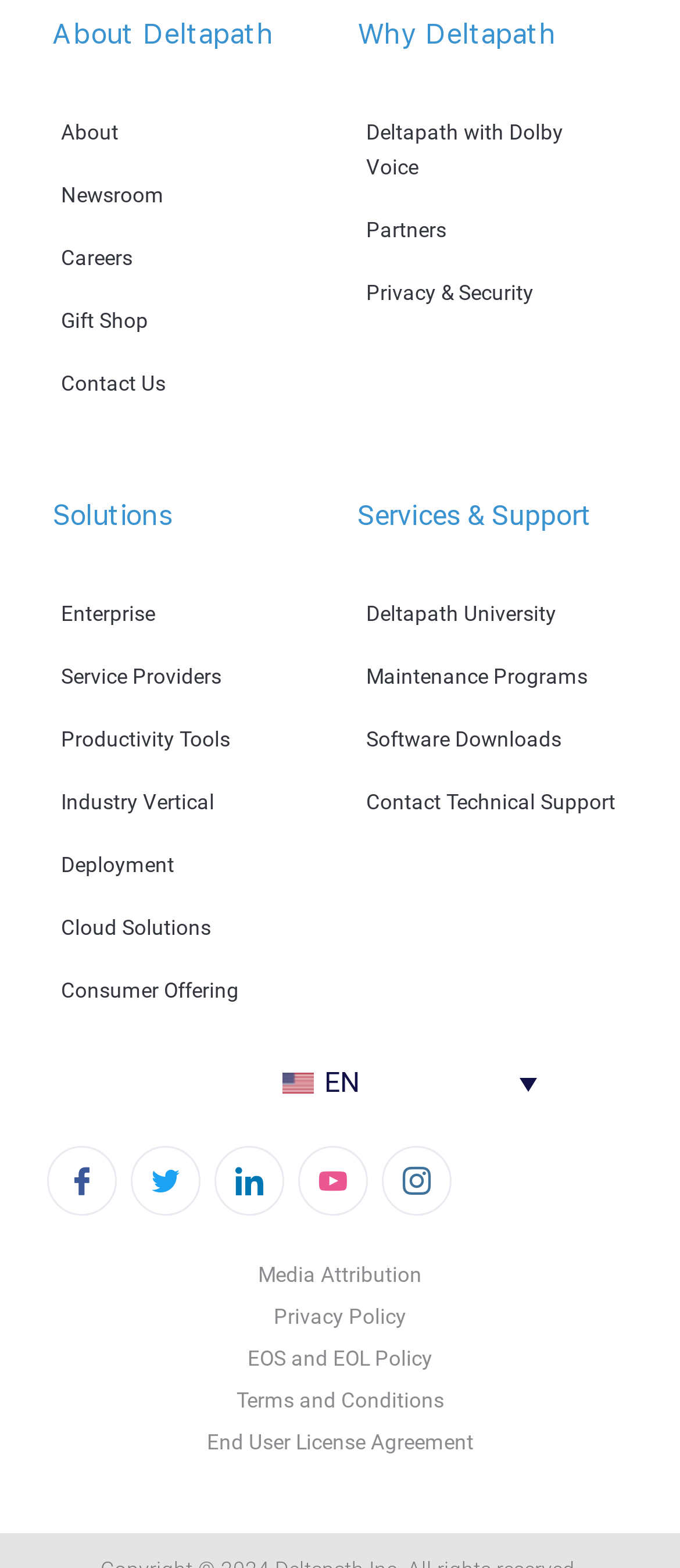Locate the bounding box coordinates of the UI element described by: "DeliaceCentrum". The bounding box coordinates should consist of four float numbers between 0 and 1, i.e., [left, top, right, bottom].

None